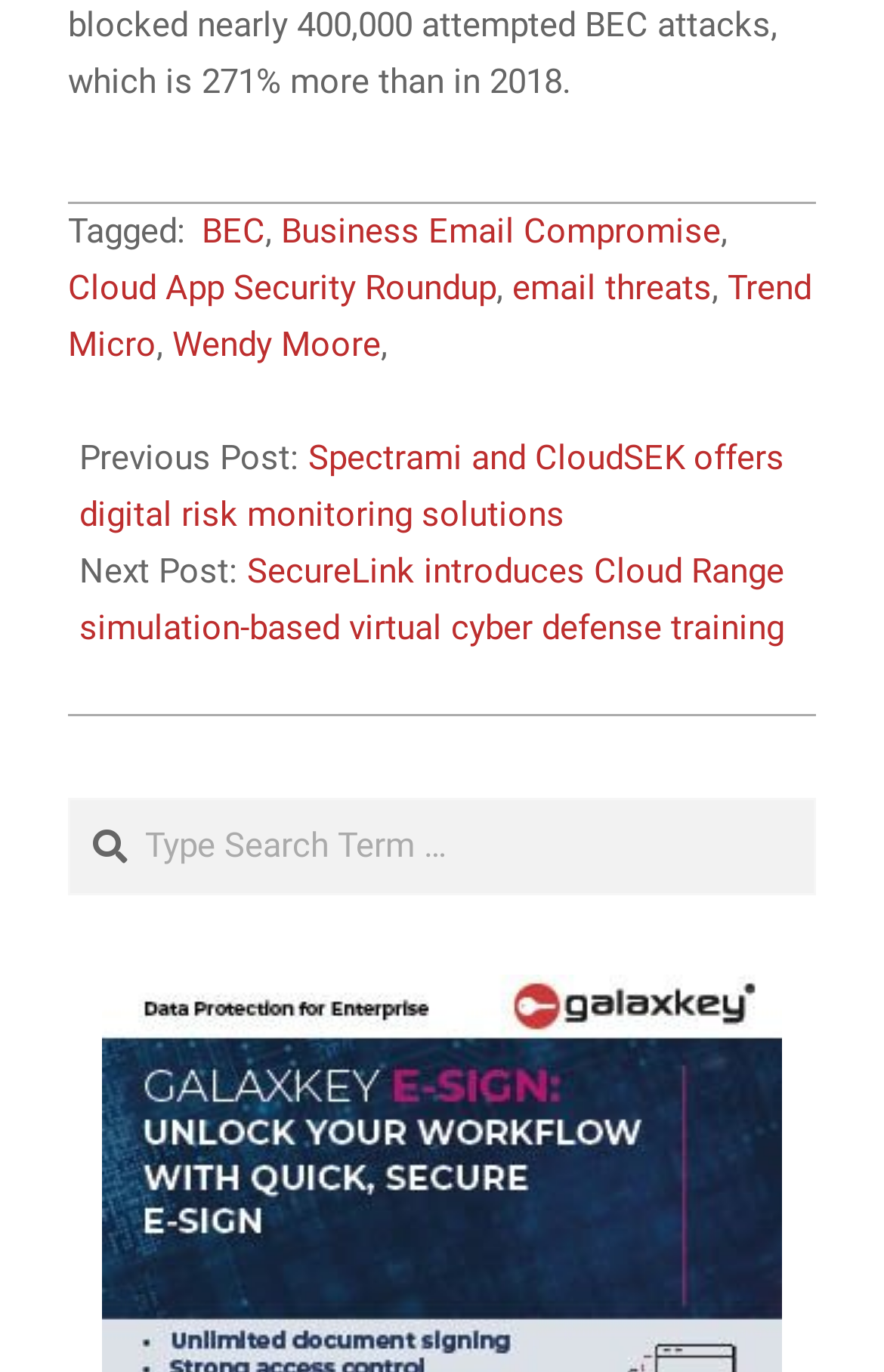Please specify the bounding box coordinates of the clickable region necessary for completing the following instruction: "Visit the previous post". The coordinates must consist of four float numbers between 0 and 1, i.e., [left, top, right, bottom].

[0.09, 0.318, 0.887, 0.389]